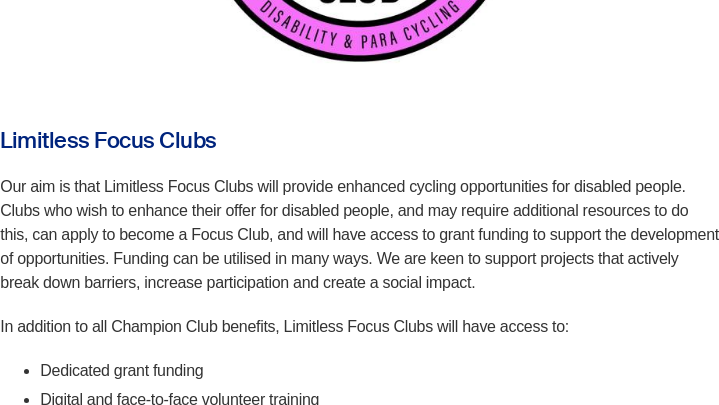Based on the image, give a detailed response to the question: What type of funding is available for the Limitless Focus Clubs?

According to the caption, the Limitless Focus Clubs are encouraged to apply for additional resources and grant funding aimed at breaking down barriers to participation. This suggests that grant funding is available to support the clubs' mission.